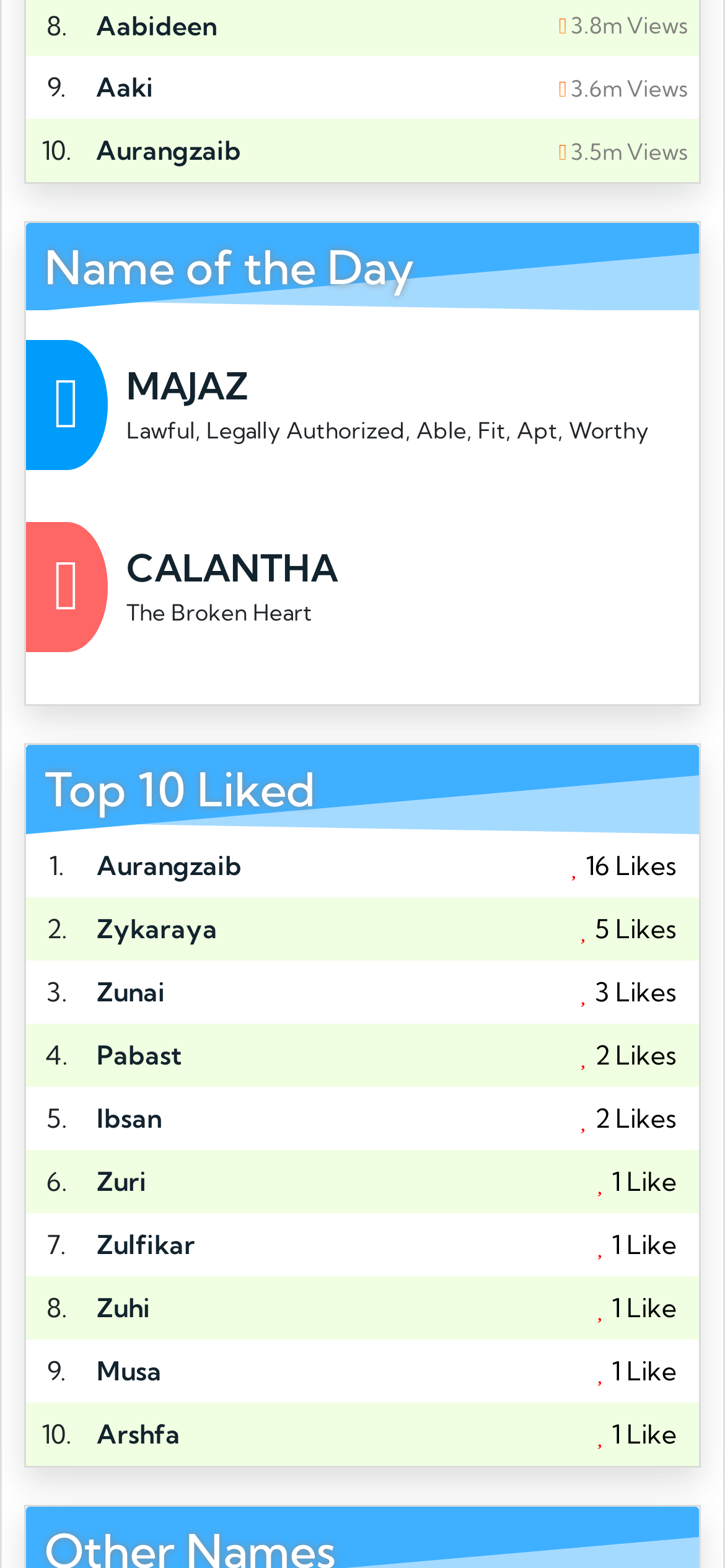What is the view count of Aaki?
Please ensure your answer is as detailed and informative as possible.

I found the link 'Aaki' in the first row, and next to it is the text ' 3.6m Views', which indicates the view count of Aaki.